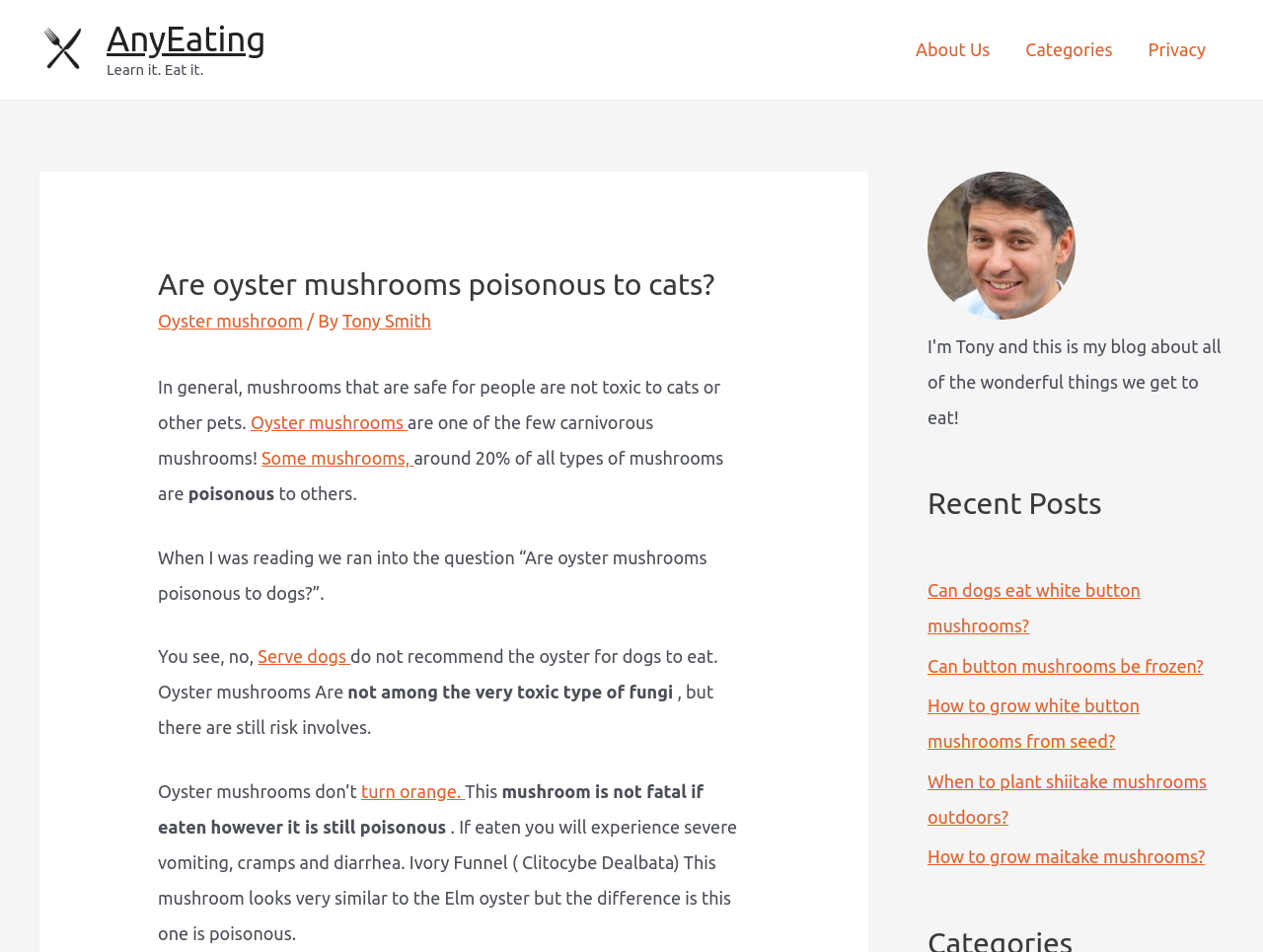Please mark the bounding box coordinates of the area that should be clicked to carry out the instruction: "Read the article about 'Oyster mushroom'".

[0.125, 0.326, 0.24, 0.347]